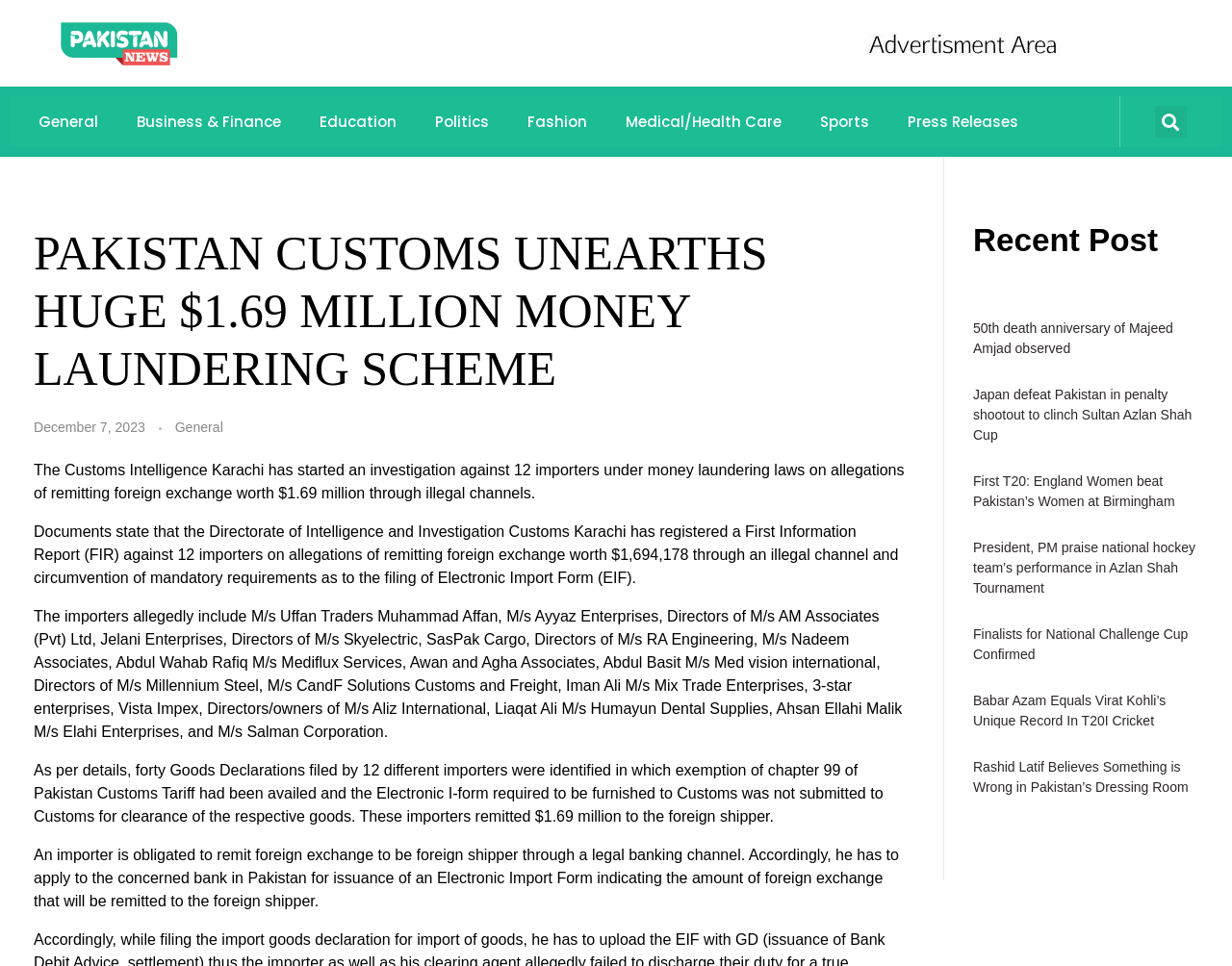Explain the webpage in detail, including its primary components.

This webpage appears to be a news article page, with a focus on Pakistan news. At the top, there is a navigation menu with 9 links, including "General", "Business & Finance", "Education", and others, which are aligned horizontally and take up about a quarter of the screen width. 

Below the navigation menu, there is a search bar with a "Search" button on the right side. 

The main content of the page is a news article with a heading "PAKISTAN CUSTOMS UNEARTHS HUGE $1.69 MILLION MONEY LAUNDERING SCHEME" in a large font size. The article is divided into several paragraphs, with the first paragraph stating that the Customs Intelligence Karachi has started an investigation against 12 importers under money laundering laws. The subsequent paragraphs provide more details about the allegations, including the amount of foreign exchange involved and the names of the importers.

To the right of the article, there is a section with a heading "Recent Post" that lists 6 news articles with their titles, dates, and links. The dates are all May 11, 2024. The articles seem to be related to sports and politics.

Overall, the webpage has a clean layout, with a clear hierarchy of elements and sufficient whitespace to make the content easy to read.